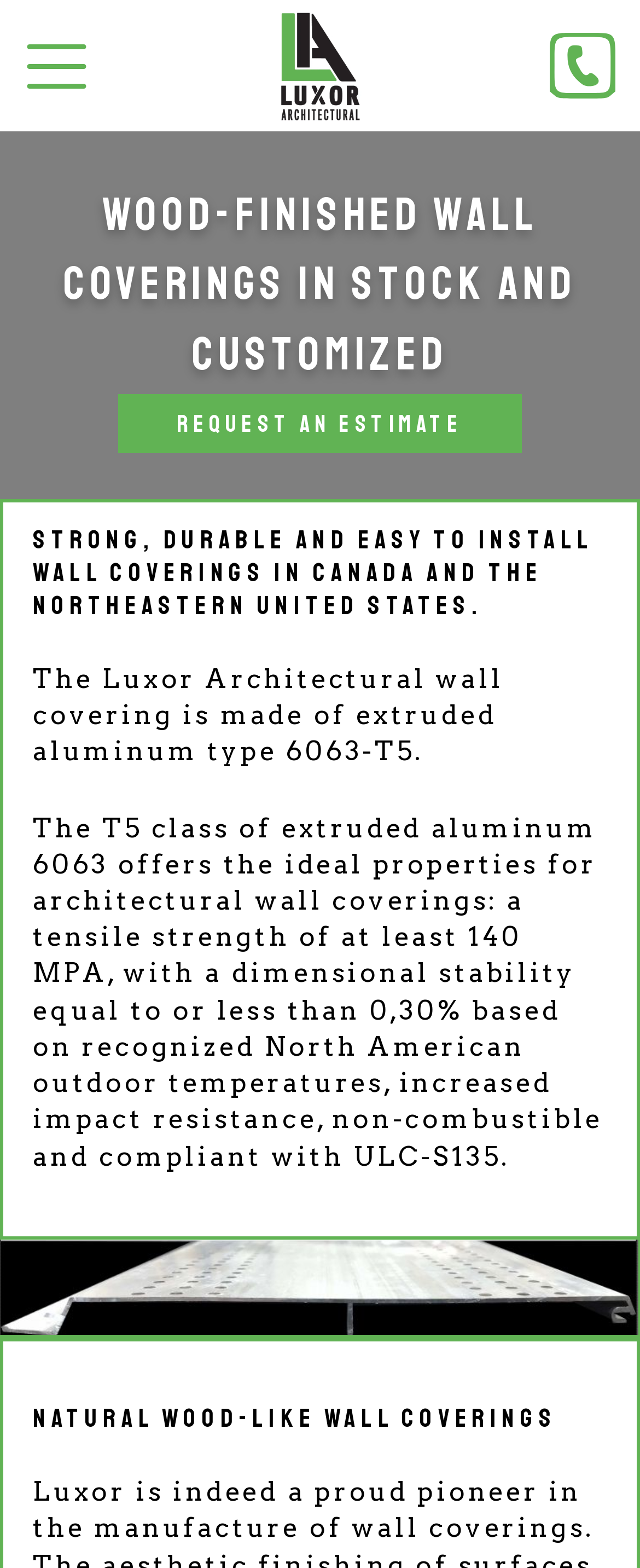Based on the image, please respond to the question with as much detail as possible:
What is the purpose of the wall coverings?

I inferred this information by looking at the overall content of the webpage, which suggests that the wall coverings are suitable for various types of buildings. This is also supported by the meta description, which mentions residential projects, condo towers, commercial and institutional buildings.